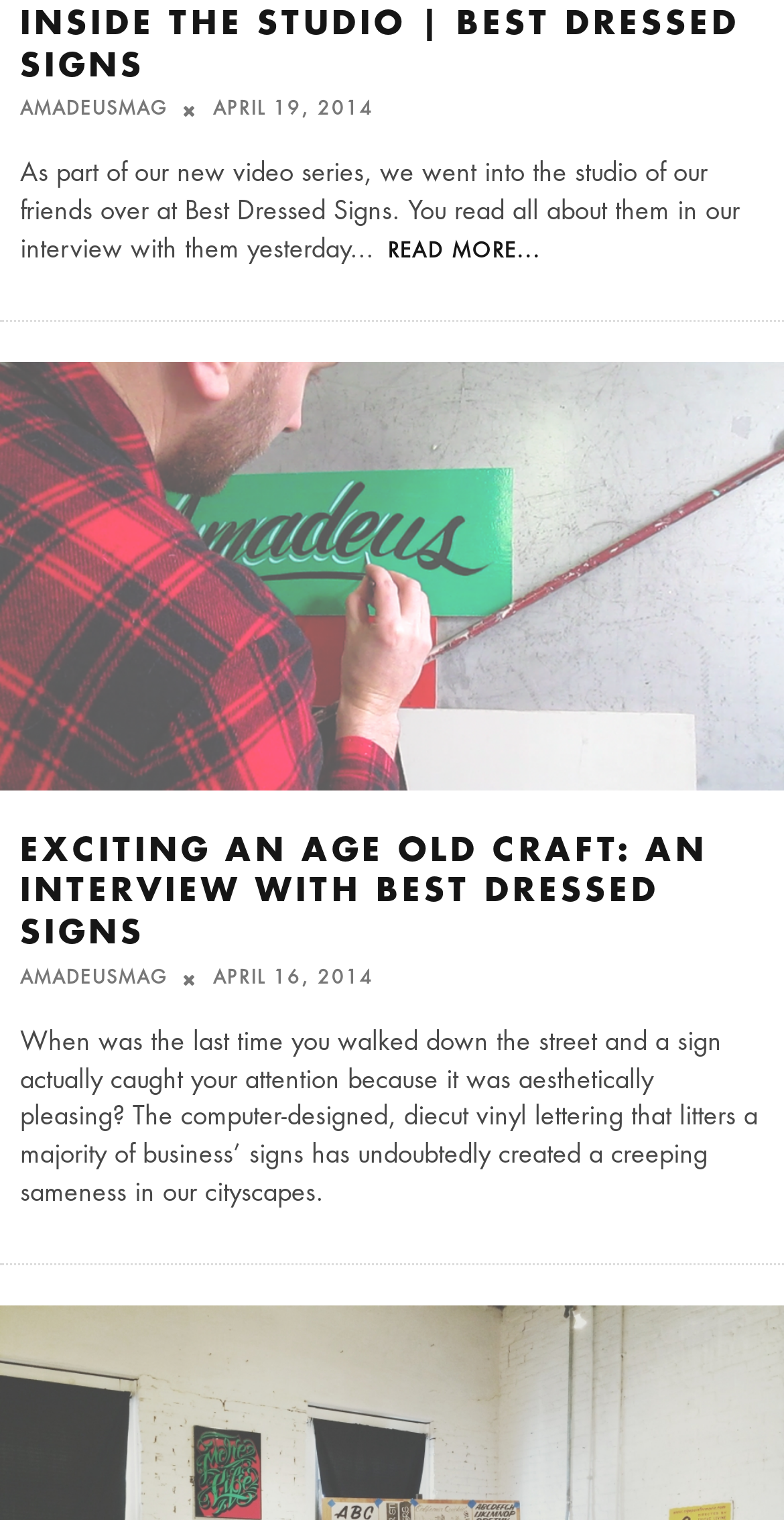Determine the bounding box coordinates for the UI element with the following description: "amadeusmag". The coordinates should be four float numbers between 0 and 1, represented as [left, top, right, bottom].

[0.026, 0.638, 0.213, 0.65]